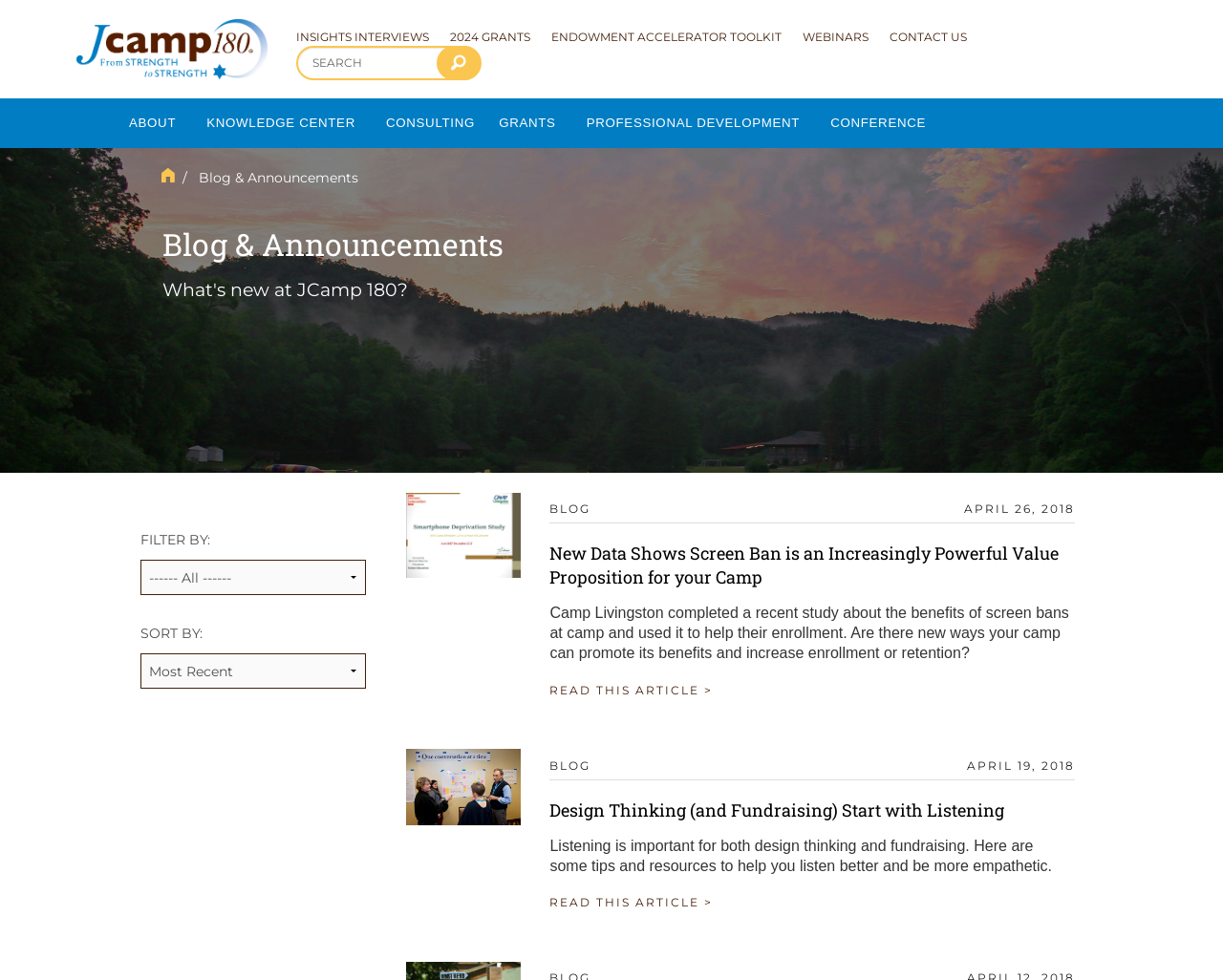What is the purpose of the search box?
Examine the webpage screenshot and provide an in-depth answer to the question.

The search box is located at the top of the webpage, and it allows users to search for specific content within the website. This suggests that the purpose of the search box is to enable users to quickly find relevant information on the website.